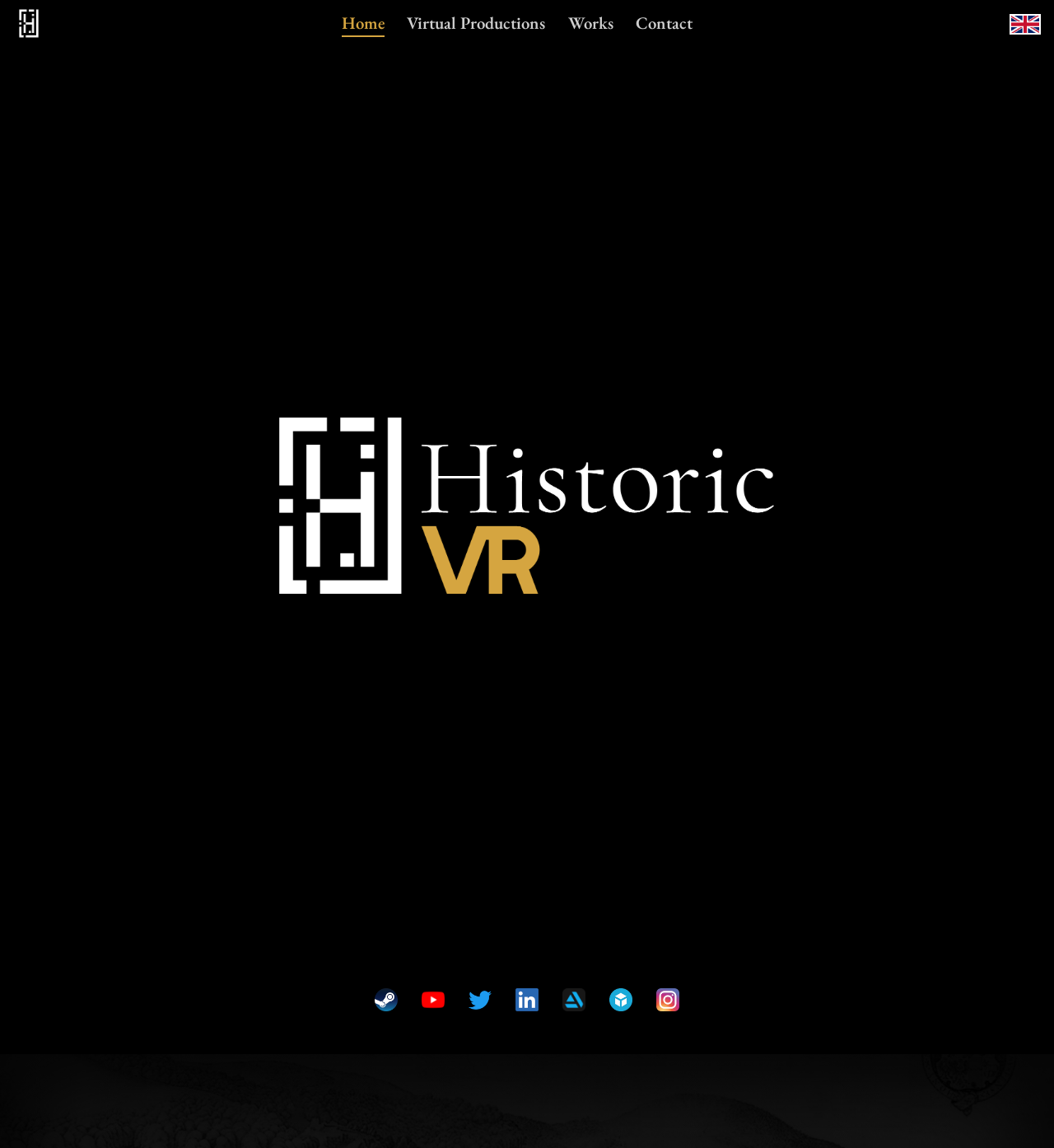Please predict the bounding box coordinates of the element's region where a click is necessary to complete the following instruction: "Click the Virtual Productions link". The coordinates should be represented by four float numbers between 0 and 1, i.e., [left, top, right, bottom].

[0.376, 0.003, 0.528, 0.038]